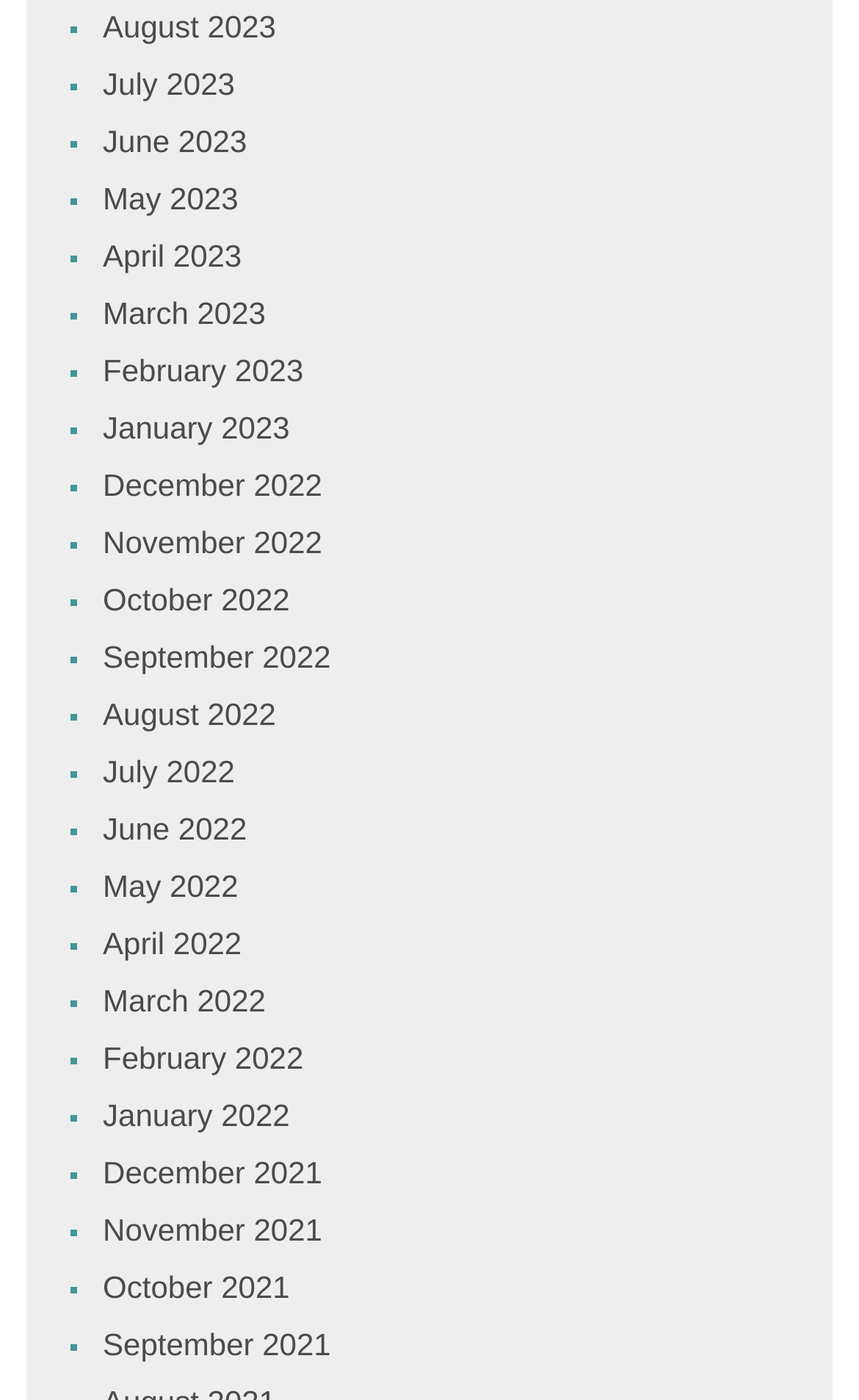What is the earliest month listed?
Based on the image, provide a one-word or brief-phrase response.

September 2021